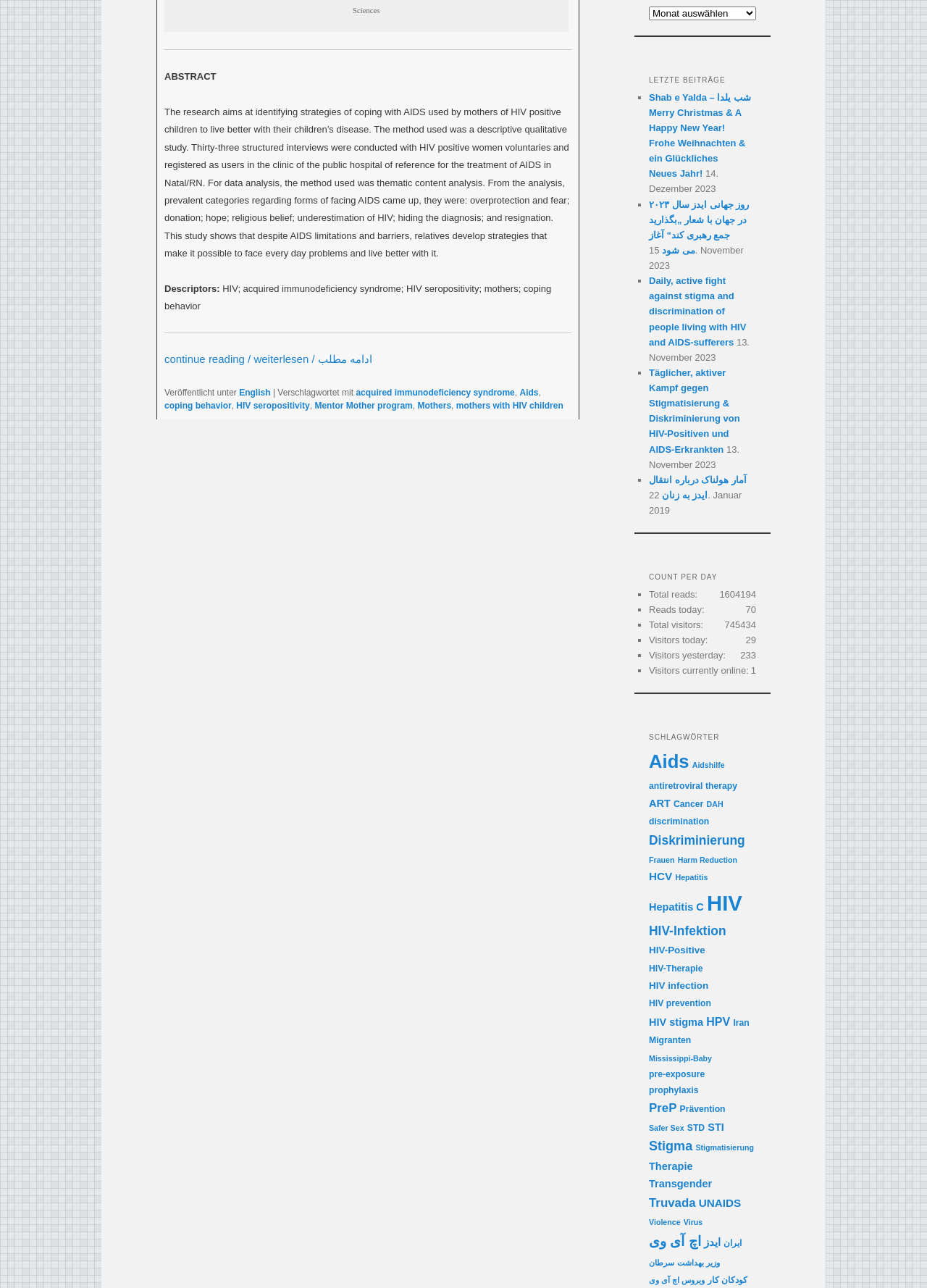Find the bounding box coordinates of the element to click in order to complete this instruction: "Read the article about 'acquired immunodeficiency syndrome'". The bounding box coordinates must be four float numbers between 0 and 1, denoted as [left, top, right, bottom].

[0.384, 0.301, 0.555, 0.309]